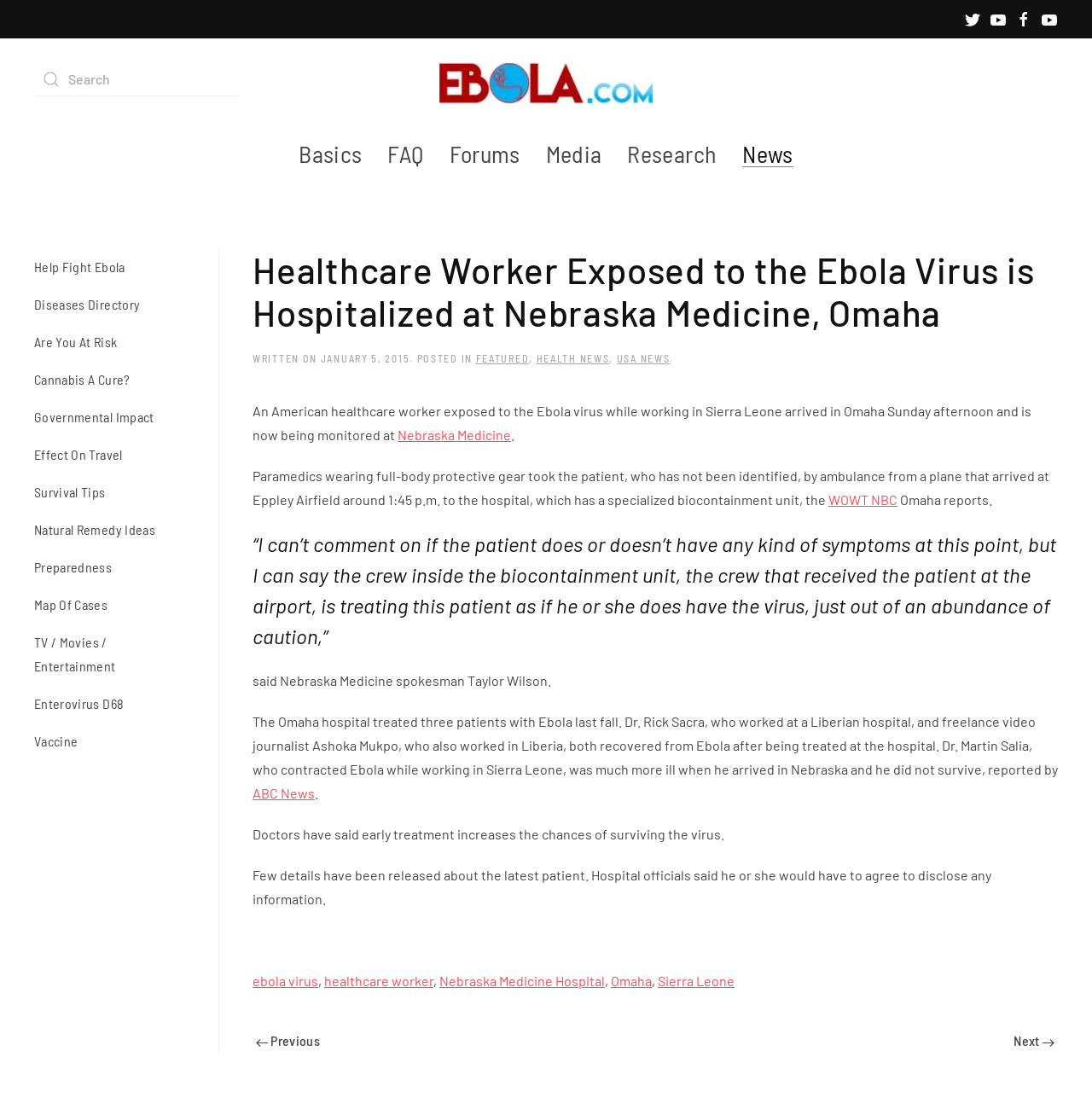Identify and provide the main heading of the webpage.

Healthcare Worker Exposed to the Ebola Virus is Hospitalized at Nebraska Medicine, Omaha